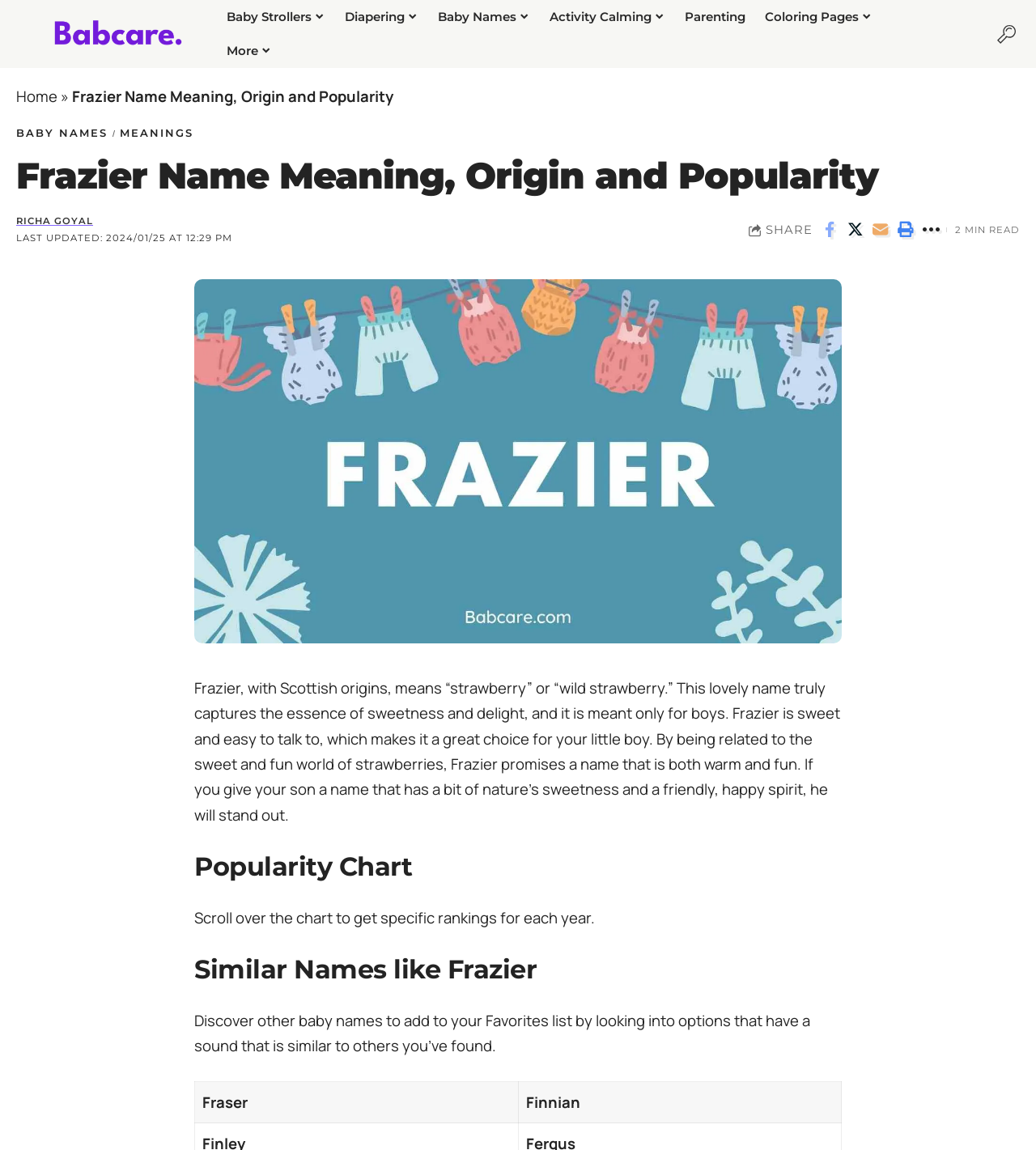Examine the image and give a thorough answer to the following question:
What does the name Frazier mean?

According to the webpage, the name Frazier has Scottish origins and means 'wild strawberry' or 'strawberry', which captures the essence of sweetness and delight.